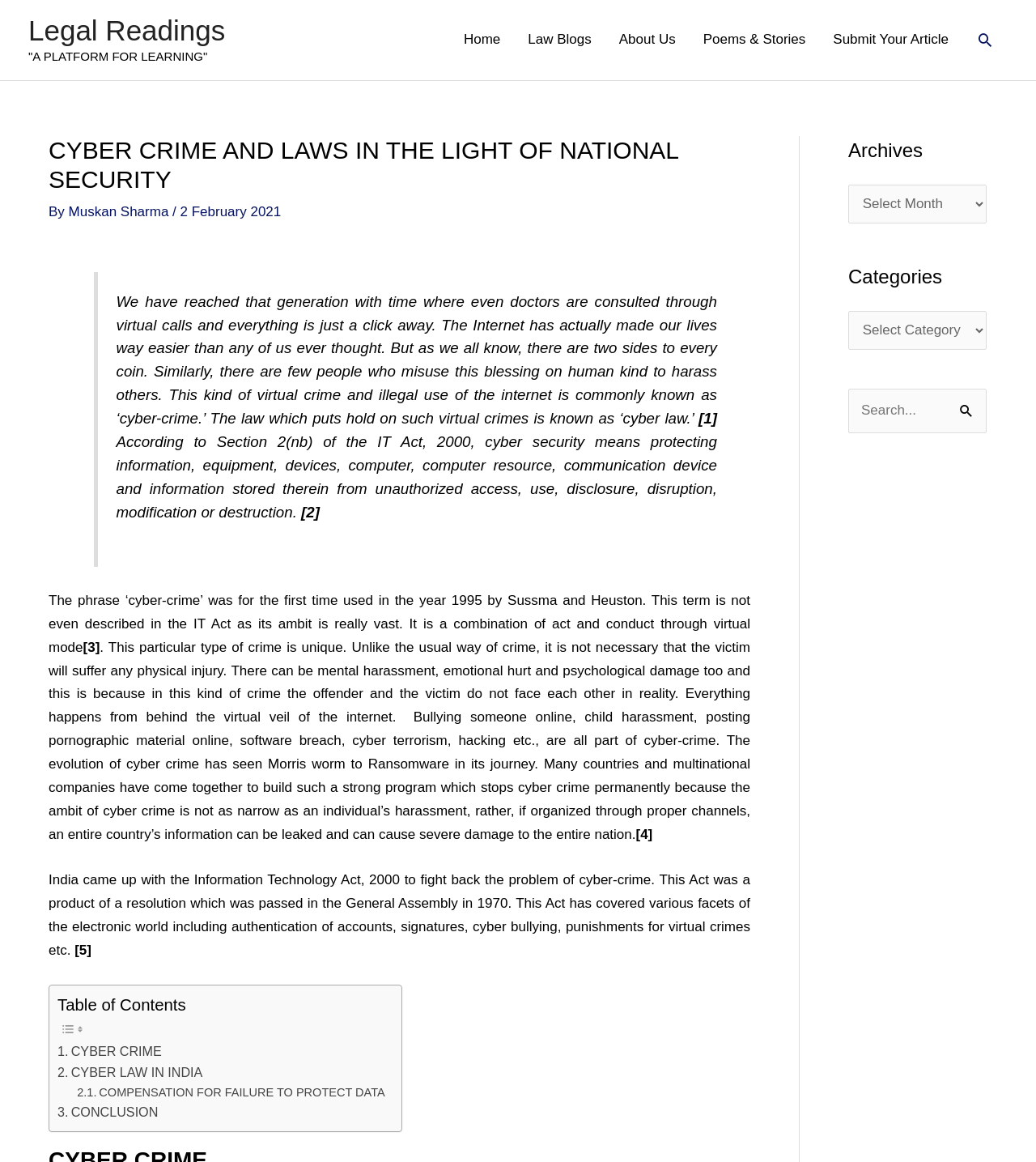Please identify the bounding box coordinates of the element I should click to complete this instruction: 'Read 'Law Blogs''. The coordinates should be given as four float numbers between 0 and 1, like this: [left, top, right, bottom].

[0.496, 0.011, 0.584, 0.058]